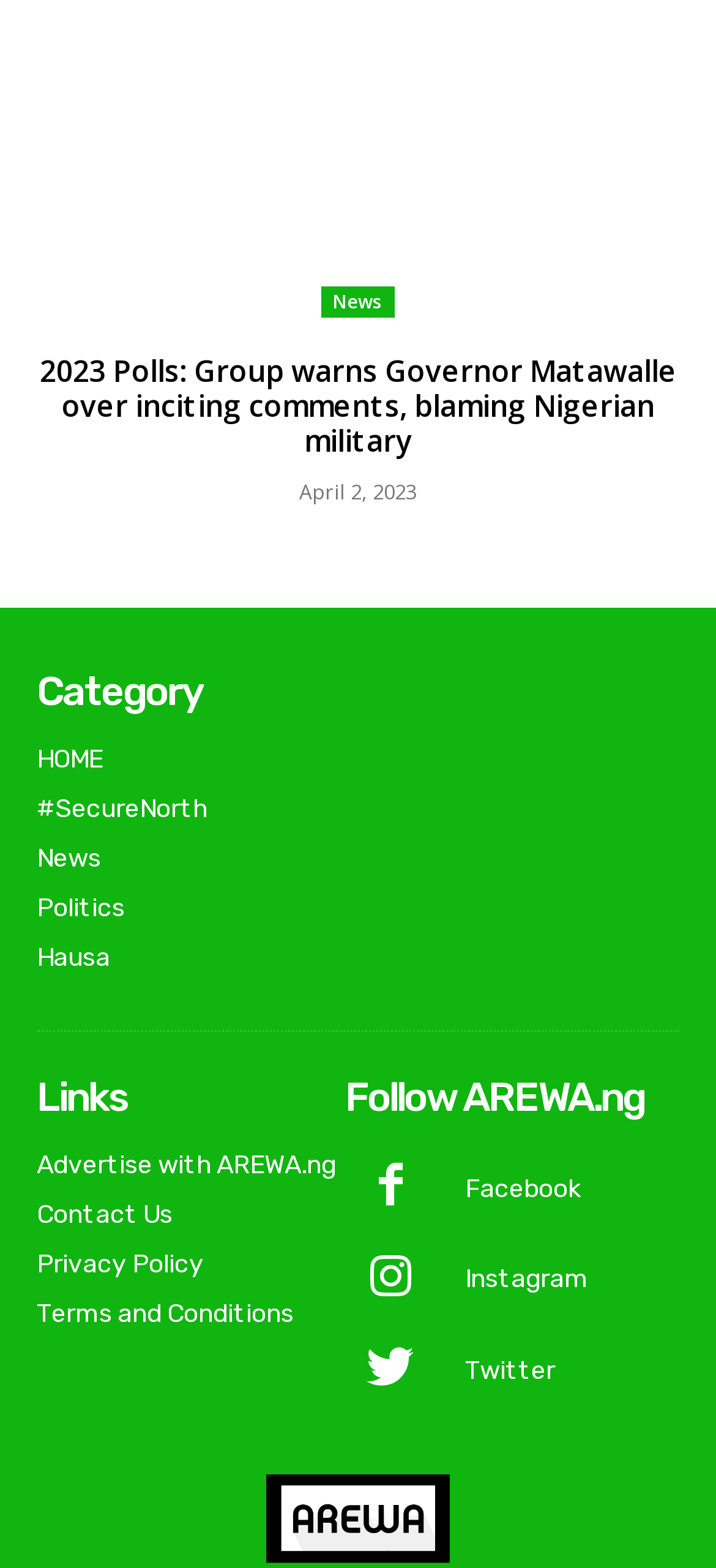Please predict the bounding box coordinates of the element's region where a click is necessary to complete the following instruction: "View news in Hausa". The coordinates should be represented by four float numbers between 0 and 1, i.e., [left, top, right, bottom].

[0.051, 0.601, 0.154, 0.621]